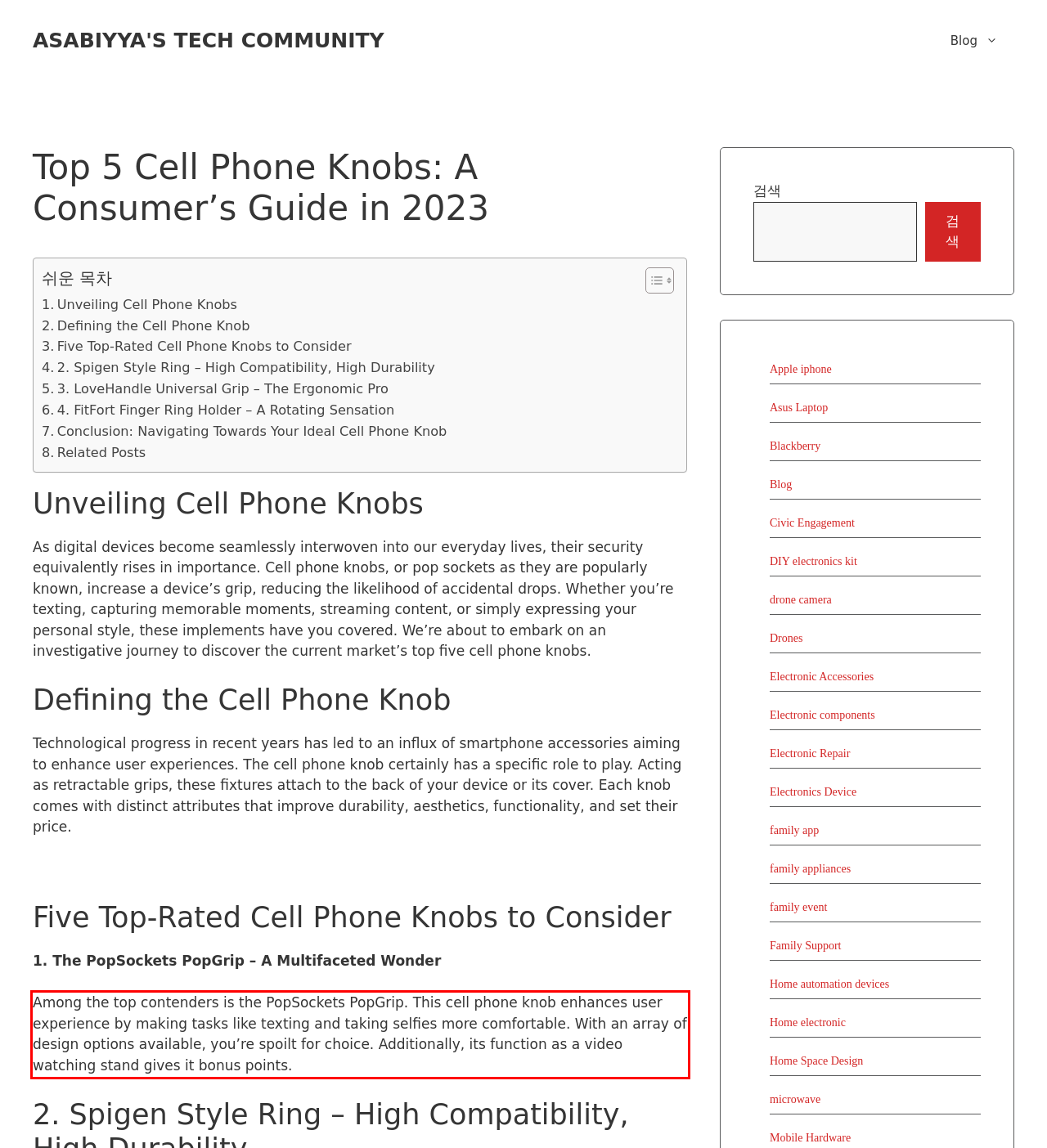Please perform OCR on the text content within the red bounding box that is highlighted in the provided webpage screenshot.

Among the top contenders is the PopSockets PopGrip. This cell phone knob enhances user experience by making tasks like texting and taking selfies more comfortable. With an array of design options available, you’re spoilt for choice. Additionally, its function as a video watching stand gives it bonus points.